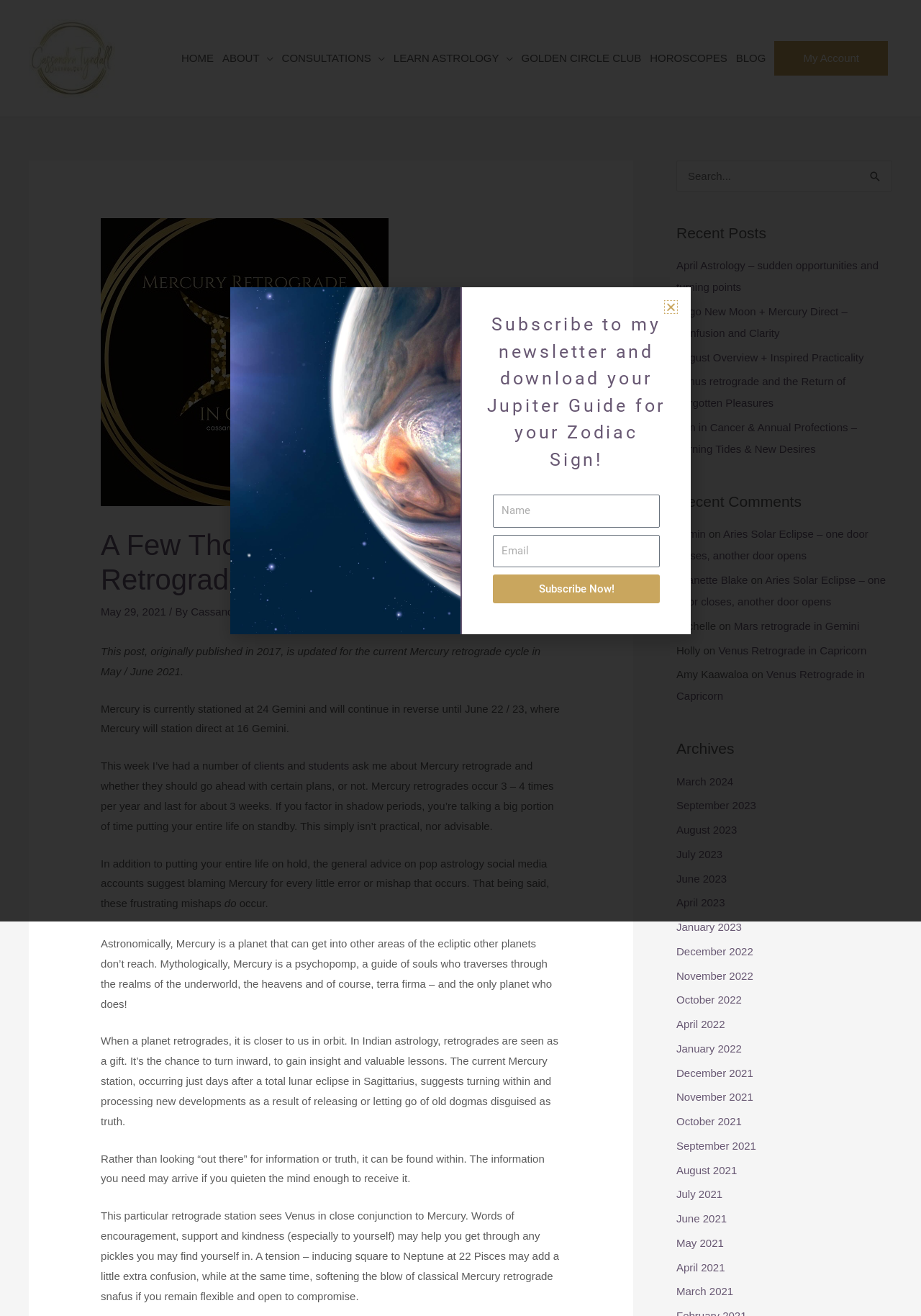Identify the bounding box for the element characterized by the following description: "clients".

[0.276, 0.577, 0.309, 0.587]